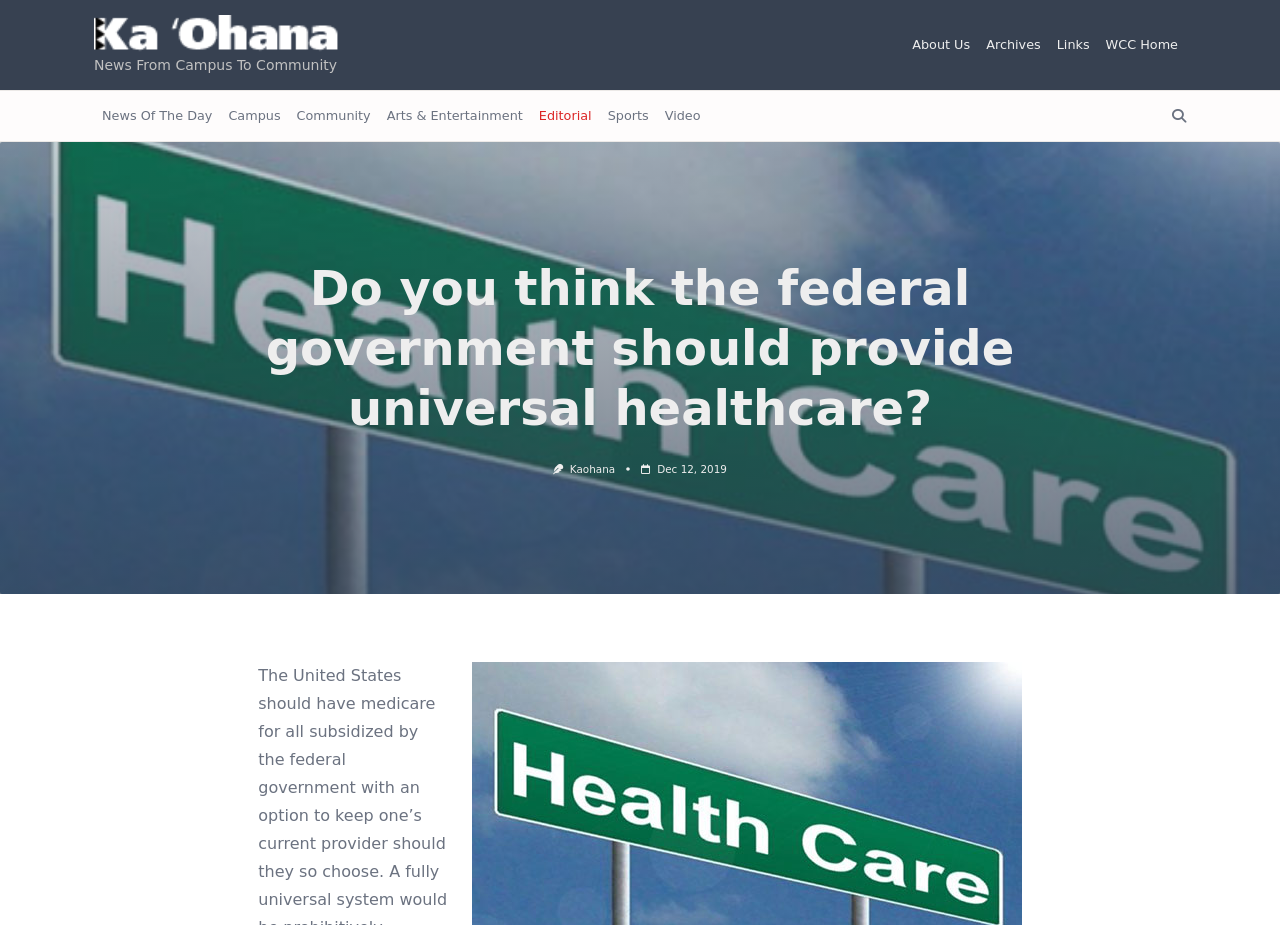Given the webpage screenshot and the description, determine the bounding box coordinates (top-left x, top-left y, bottom-right x, bottom-right y) that define the location of the UI element matching this description: News Of The Day

[0.073, 0.112, 0.172, 0.139]